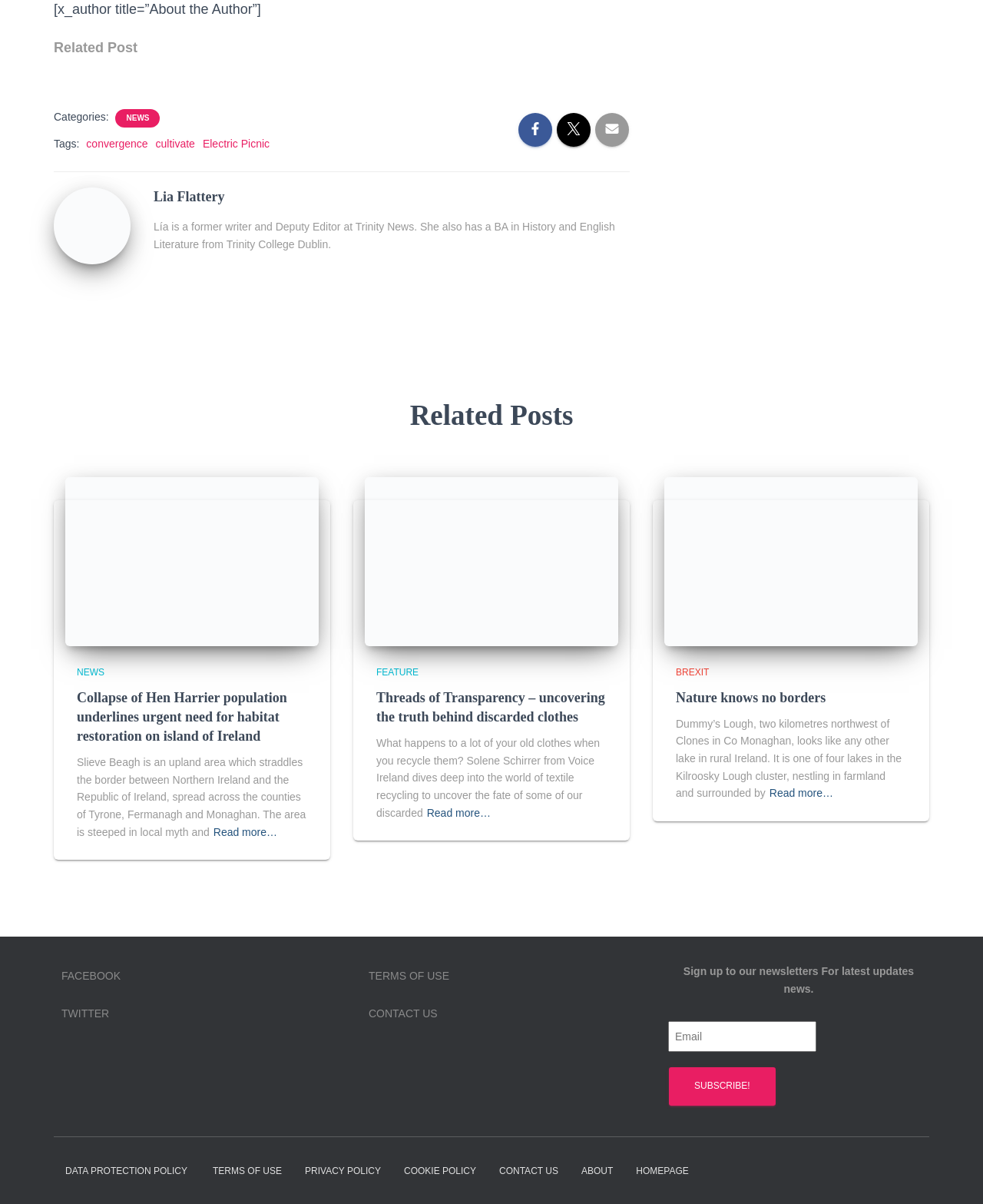Determine the bounding box coordinates for the HTML element described here: "Nature knows no borders".

[0.688, 0.573, 0.84, 0.586]